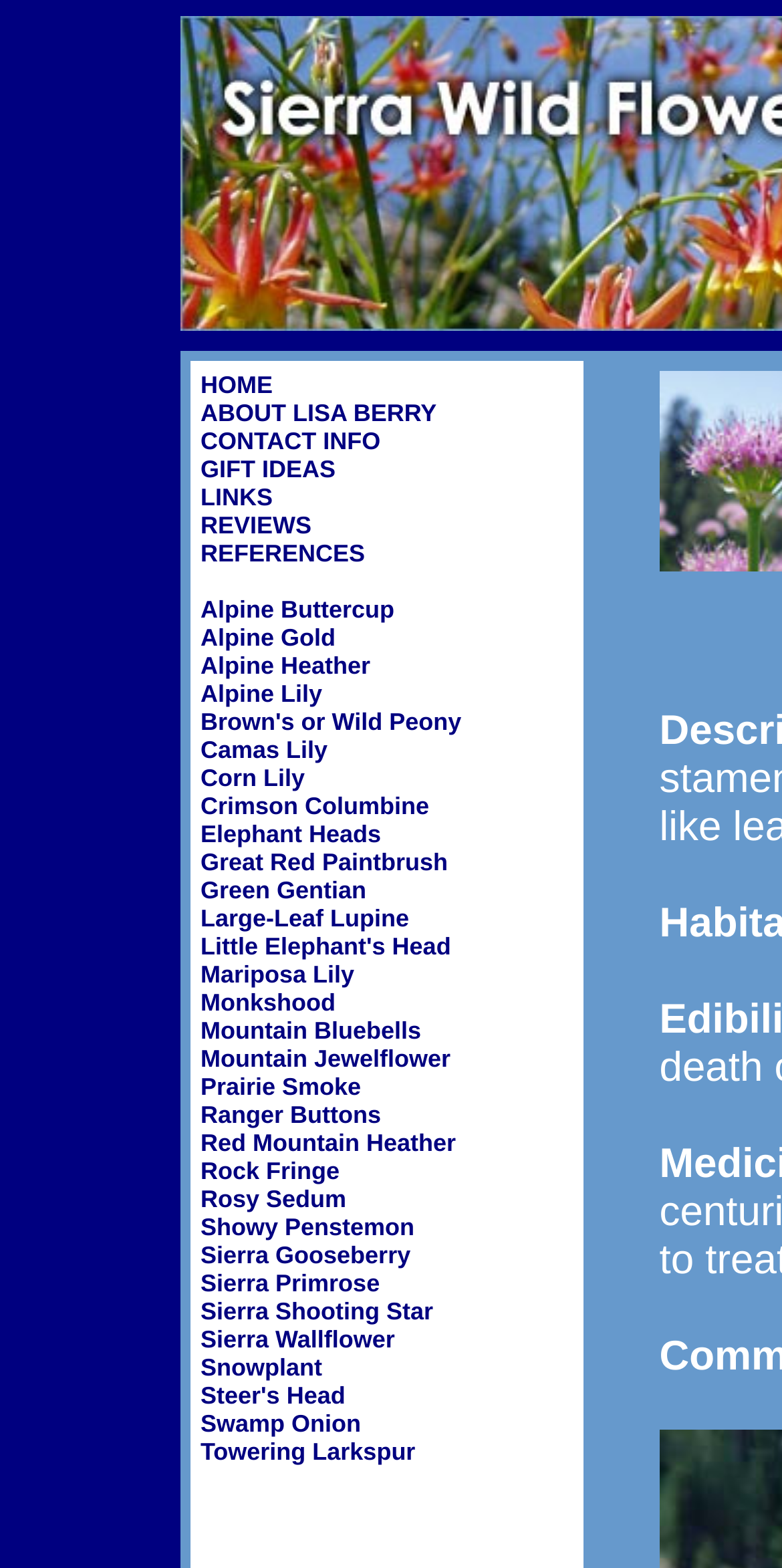Determine the bounding box coordinates for the UI element with the following description: "Sierra Primrose". The coordinates should be four float numbers between 0 and 1, represented as [left, top, right, bottom].

[0.256, 0.809, 0.486, 0.827]